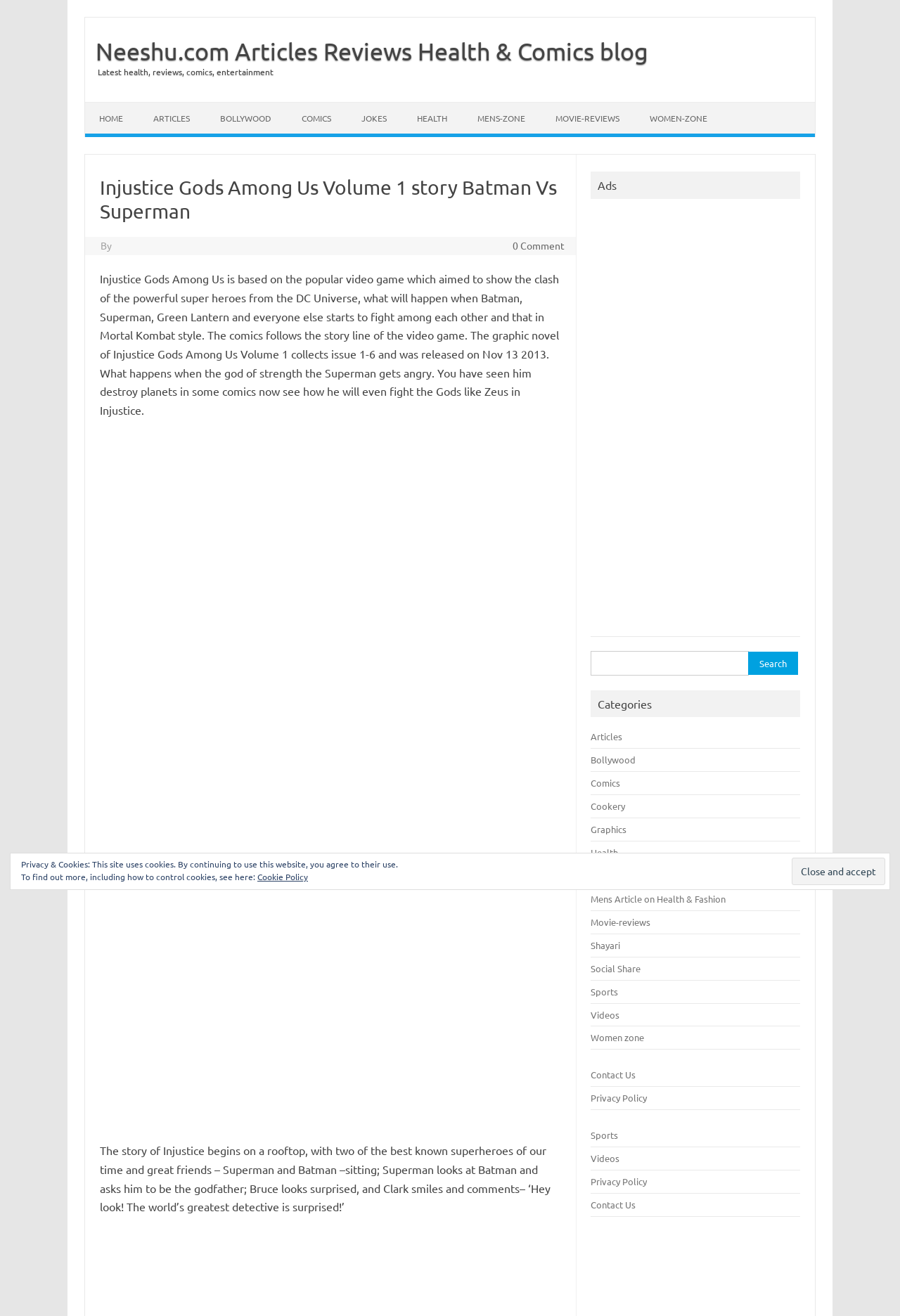What is the release date of the graphic novel?
Please give a well-detailed answer to the question.

The release date of the graphic novel can be found in the sentence 'The graphic novel of Injustice Gods Among Us Volume 1 collects issue 1-6 and was released on Nov 13 2013.' which explicitly states the release date.